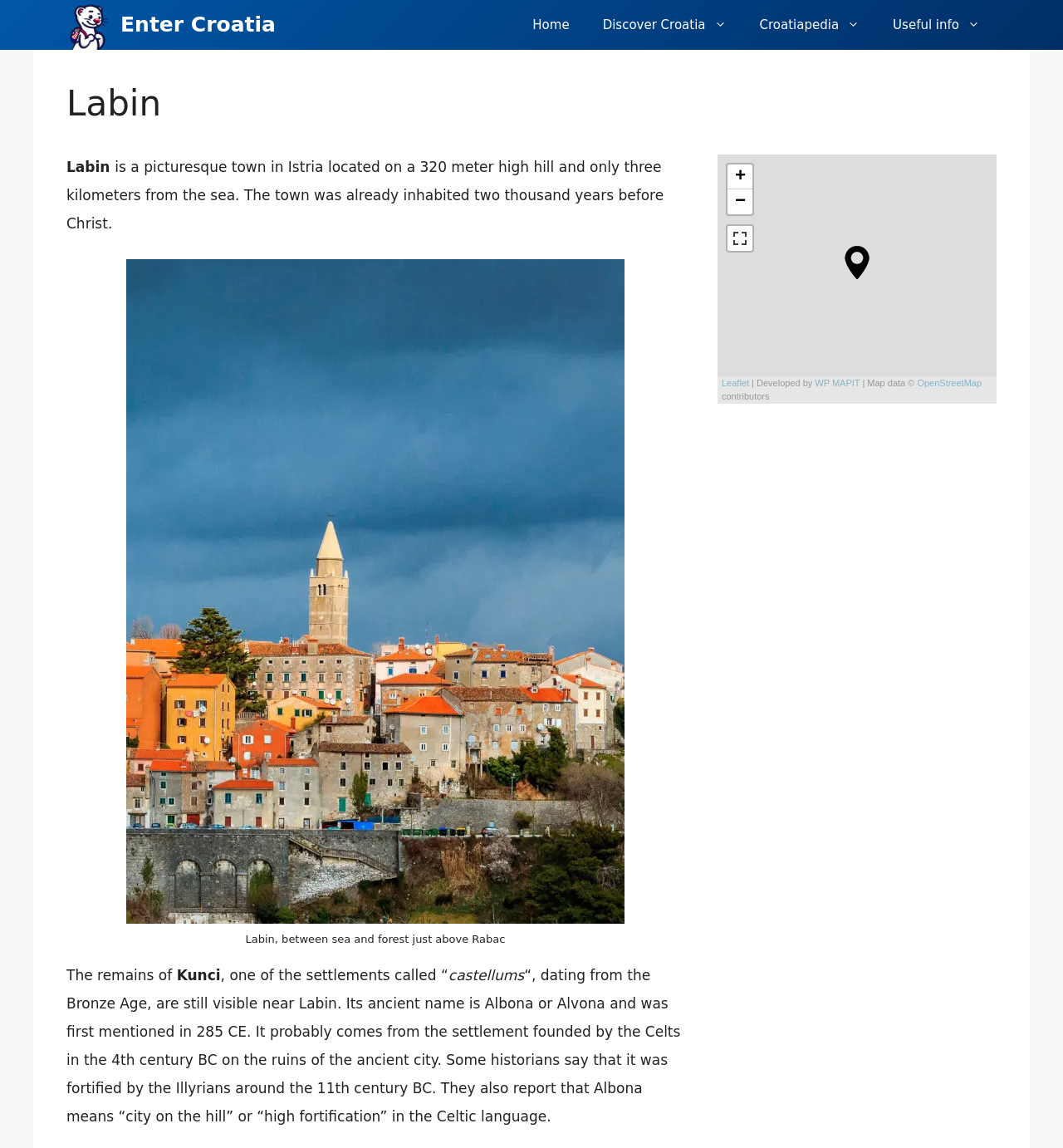What is the name of the town described?
Provide an in-depth and detailed explanation in response to the question.

The name of the town is mentioned in the heading 'Labin' and also in the text 'Labin is a picturesque town in Istria located on a 320 meter high hill and only three kilometers from the sea.'